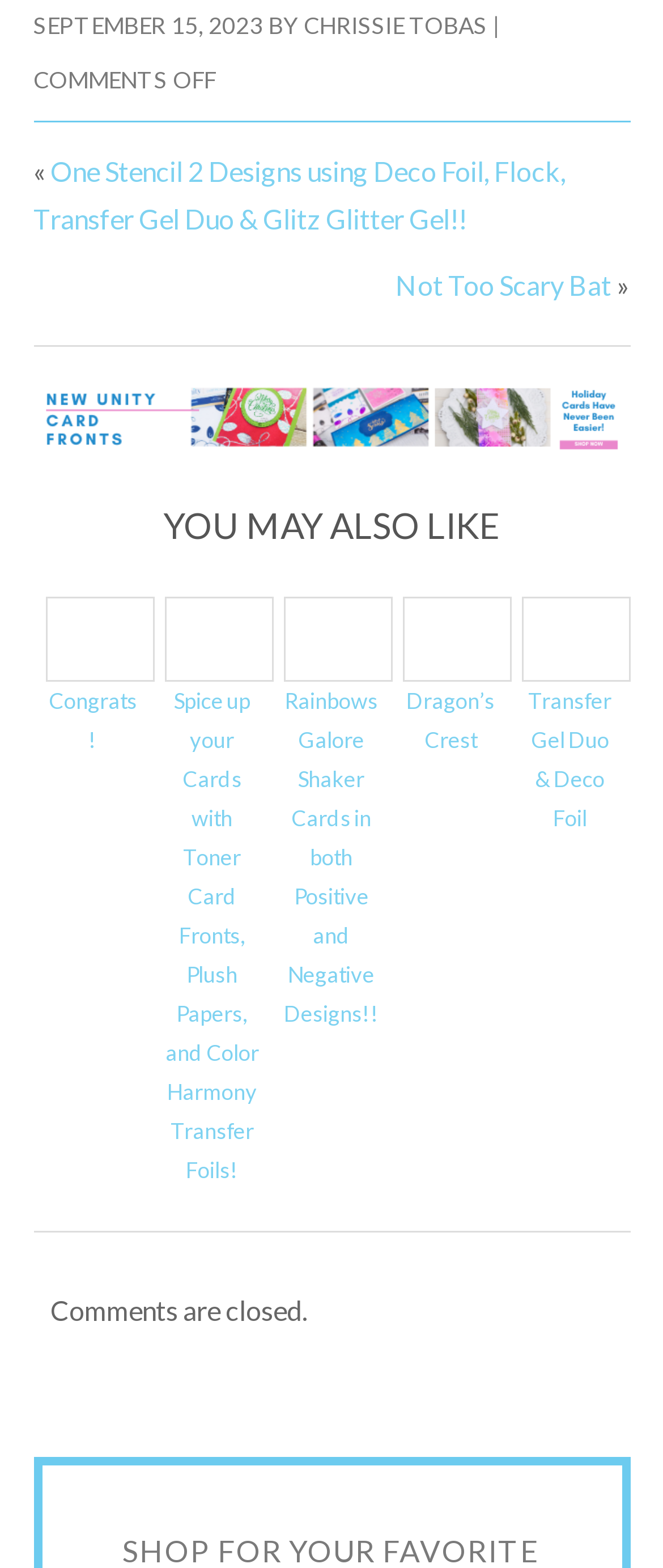Look at the image and write a detailed answer to the question: 
Who is the author of the article?

The author of the article can be found at the top of the webpage, where it says 'BY CHRISSIE TOBAS' in a static text element.